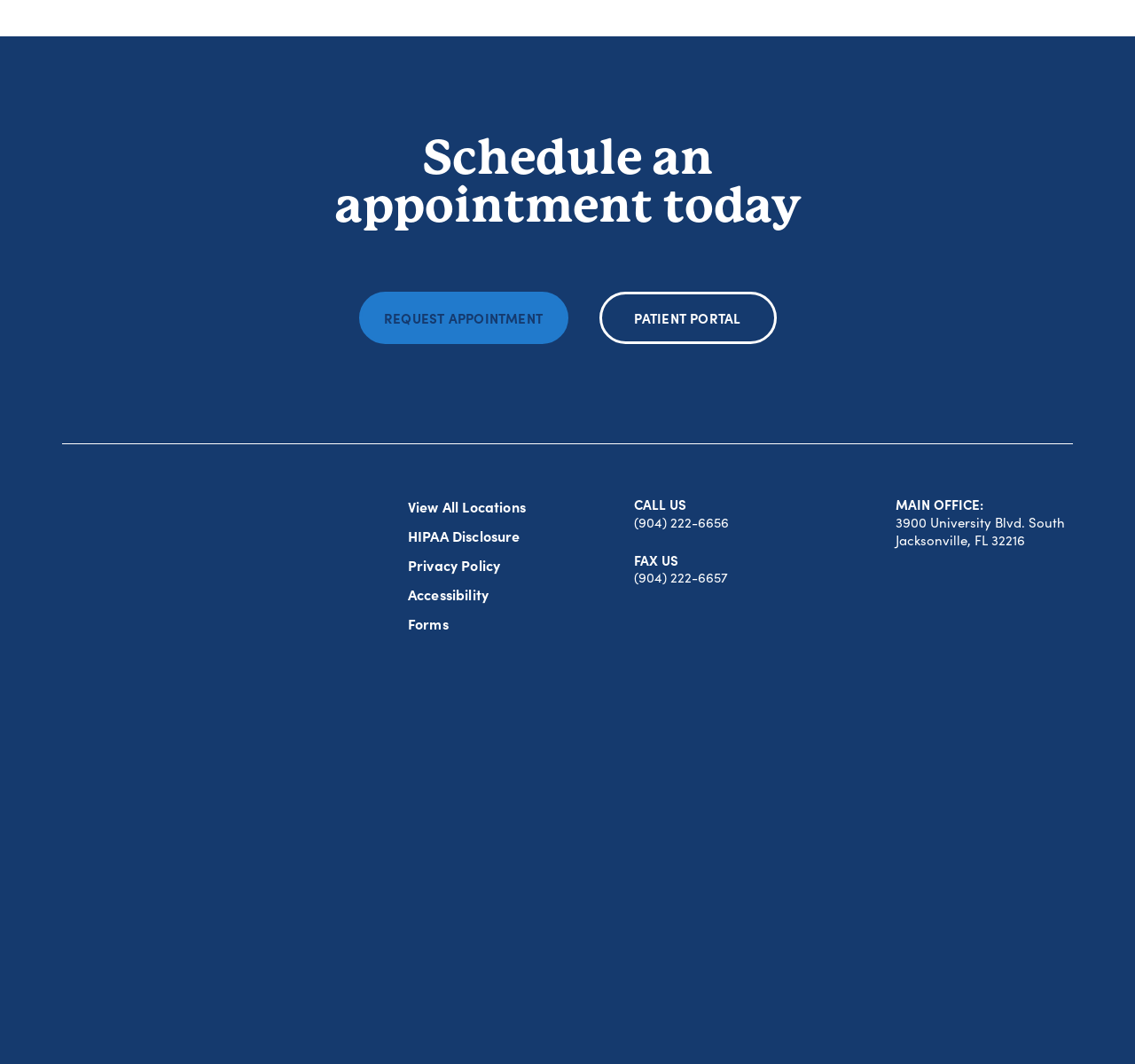Please identify the bounding box coordinates of the region to click in order to complete the given instruction: "Call the office". The coordinates should be four float numbers between 0 and 1, i.e., [left, top, right, bottom].

[0.559, 0.482, 0.642, 0.499]